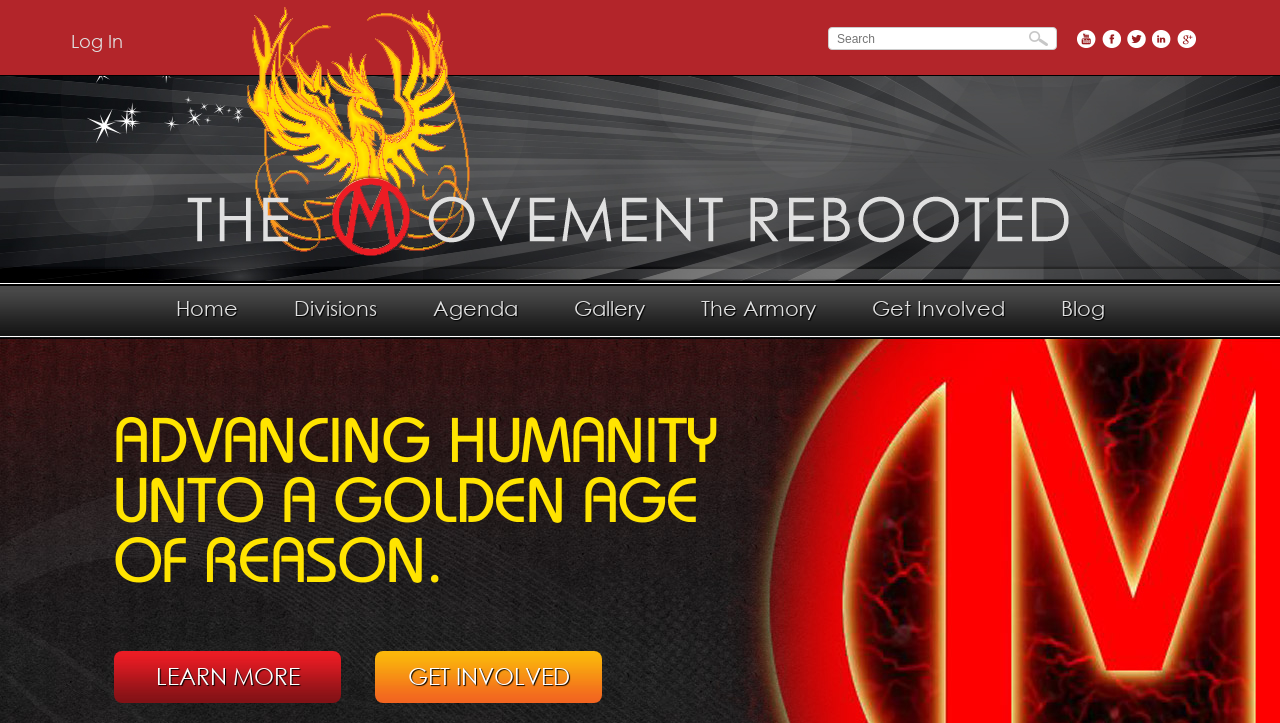Please find and report the bounding box coordinates of the element to click in order to perform the following action: "get involved in the movement". The coordinates should be expressed as four float numbers between 0 and 1, in the format [left, top, right, bottom].

[0.293, 0.9, 0.47, 0.972]